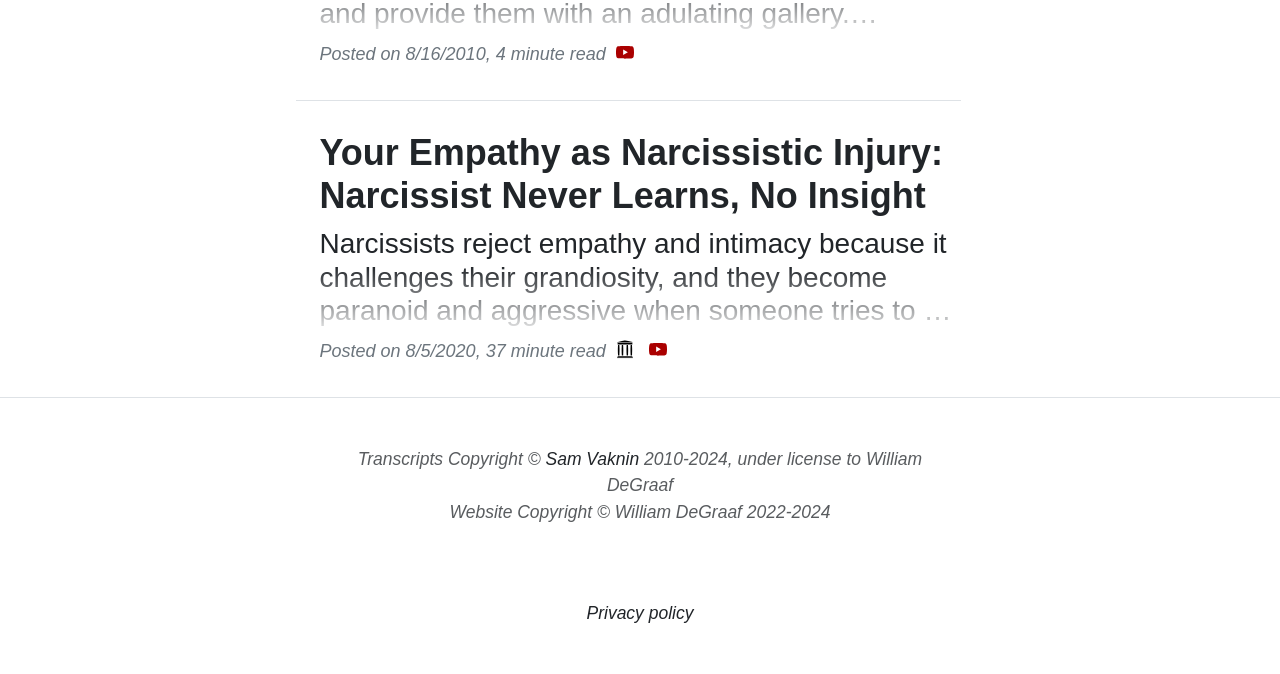What is the date of the first post?
Refer to the image and provide a concise answer in one word or phrase.

8/16/2010